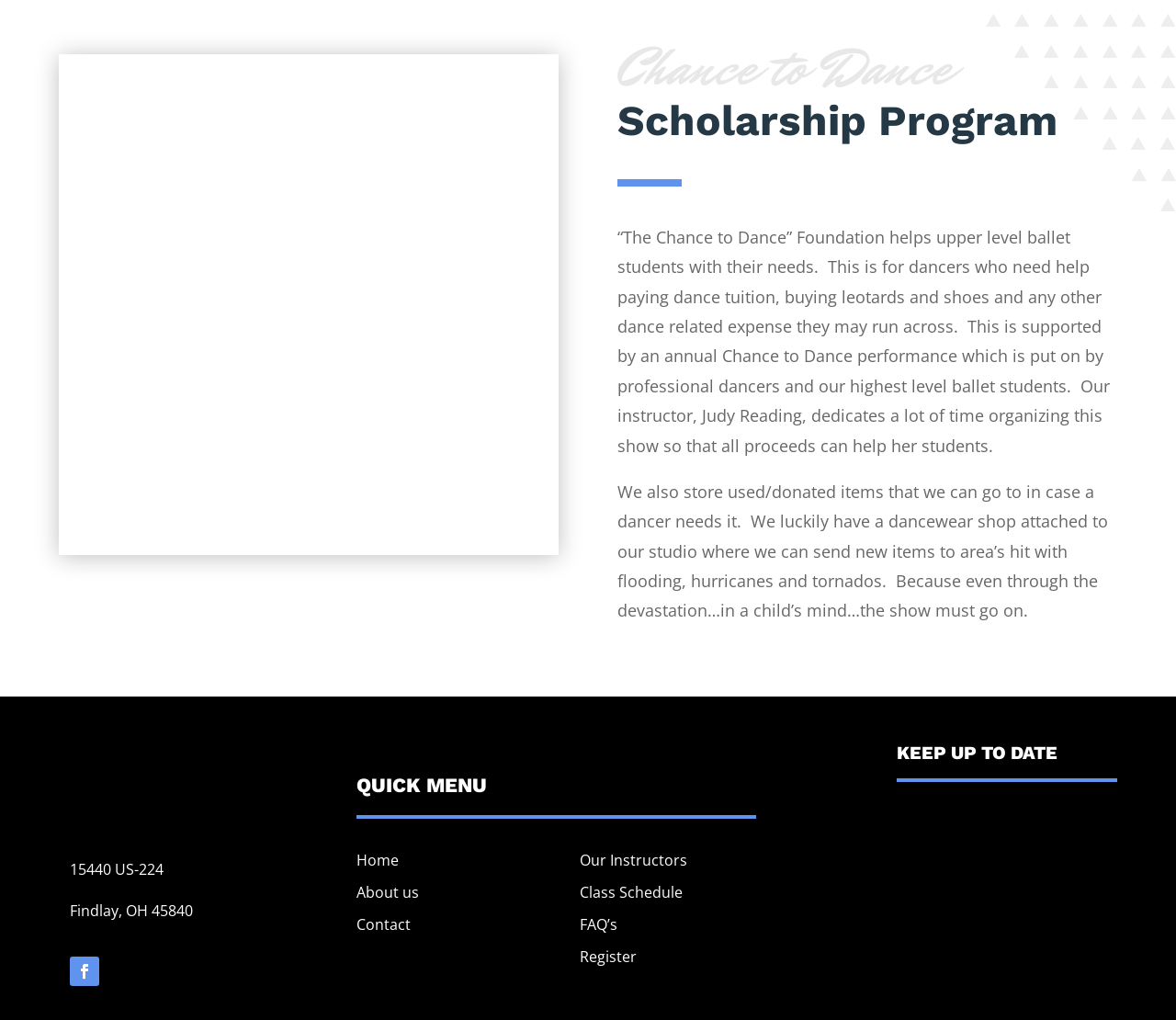Please respond in a single word or phrase: 
What is stored in case a dancer needs it?

Used/donated items